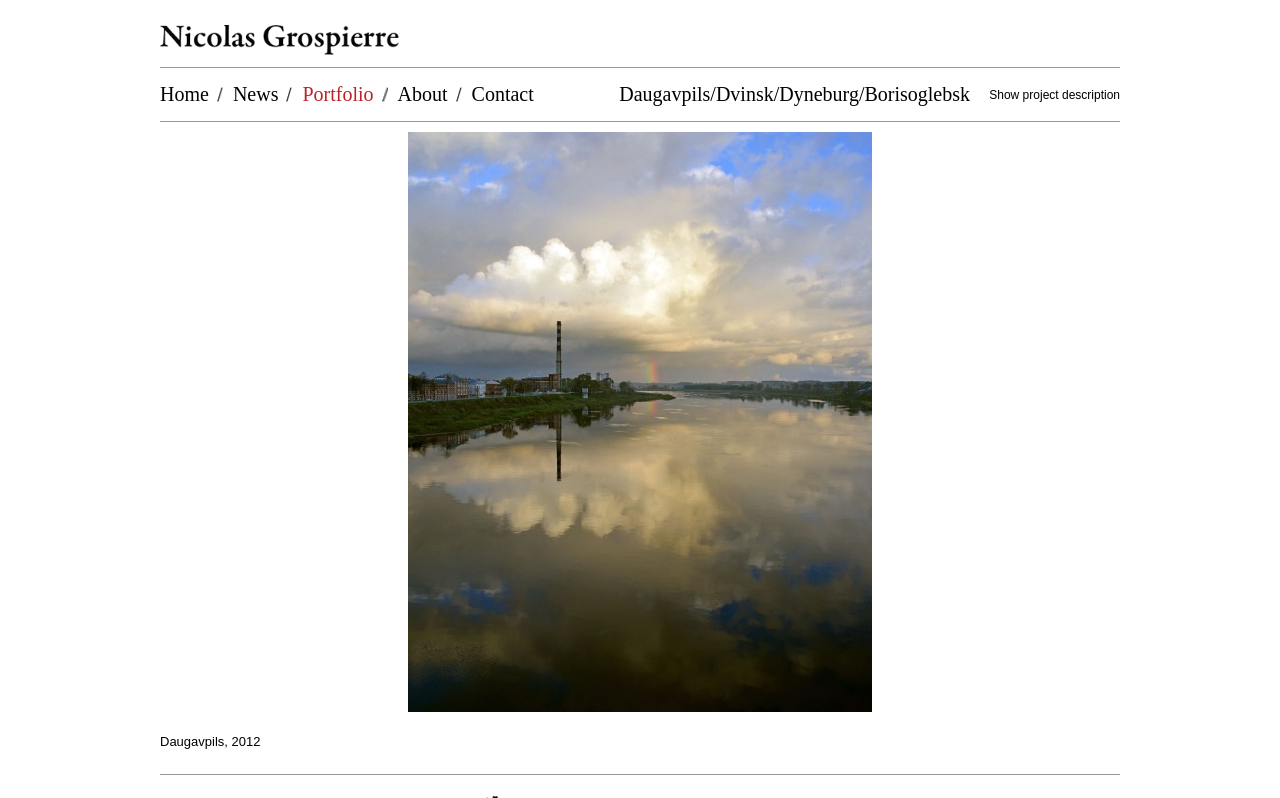Please find the bounding box coordinates of the element that you should click to achieve the following instruction: "Go to 'About' page". The coordinates should be presented as four float numbers between 0 and 1: [left, top, right, bottom].

[0.311, 0.104, 0.35, 0.132]